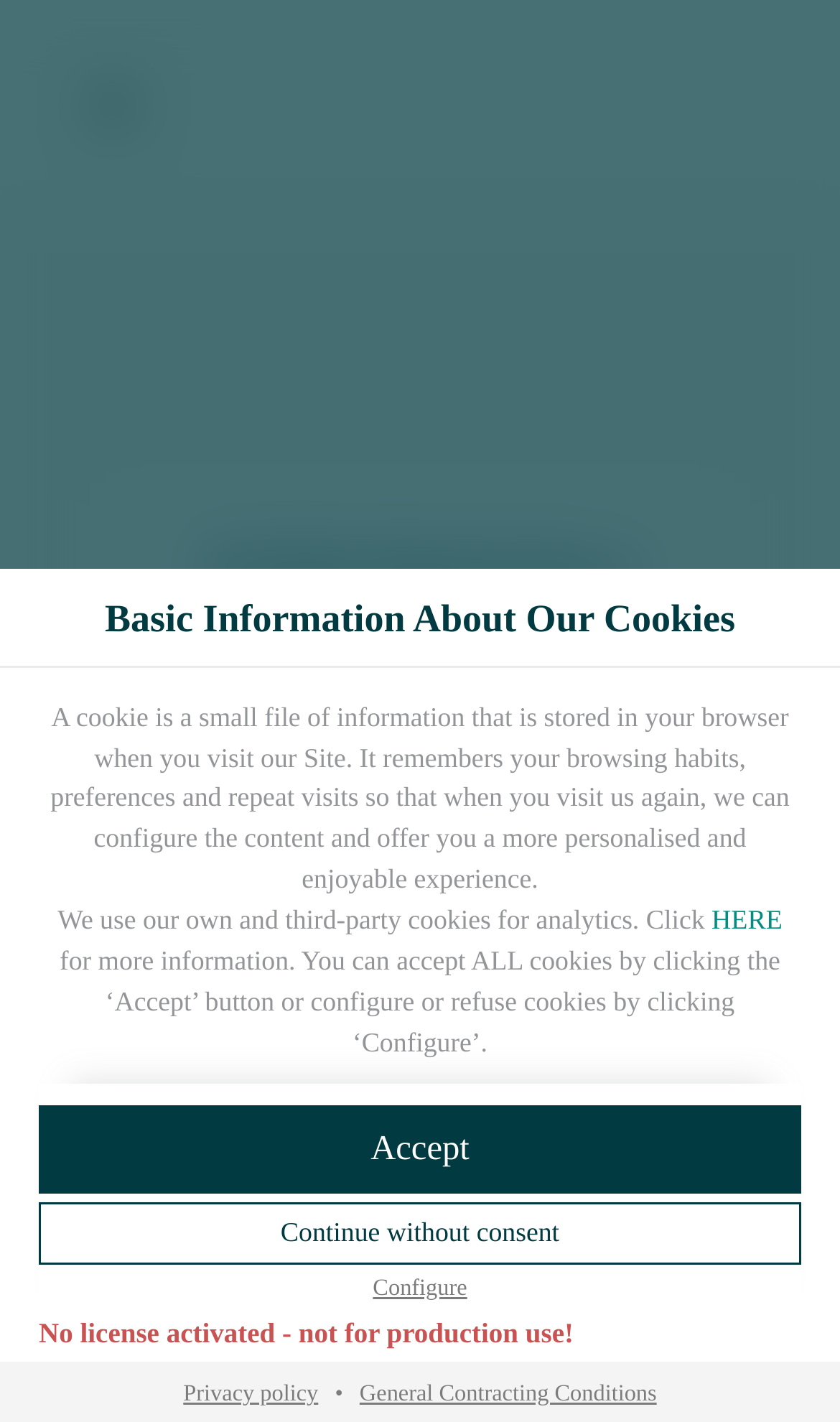What are the options for cookie consent?
Using the information from the image, give a concise answer in one word or a short phrase.

Accept, Configure, Continue